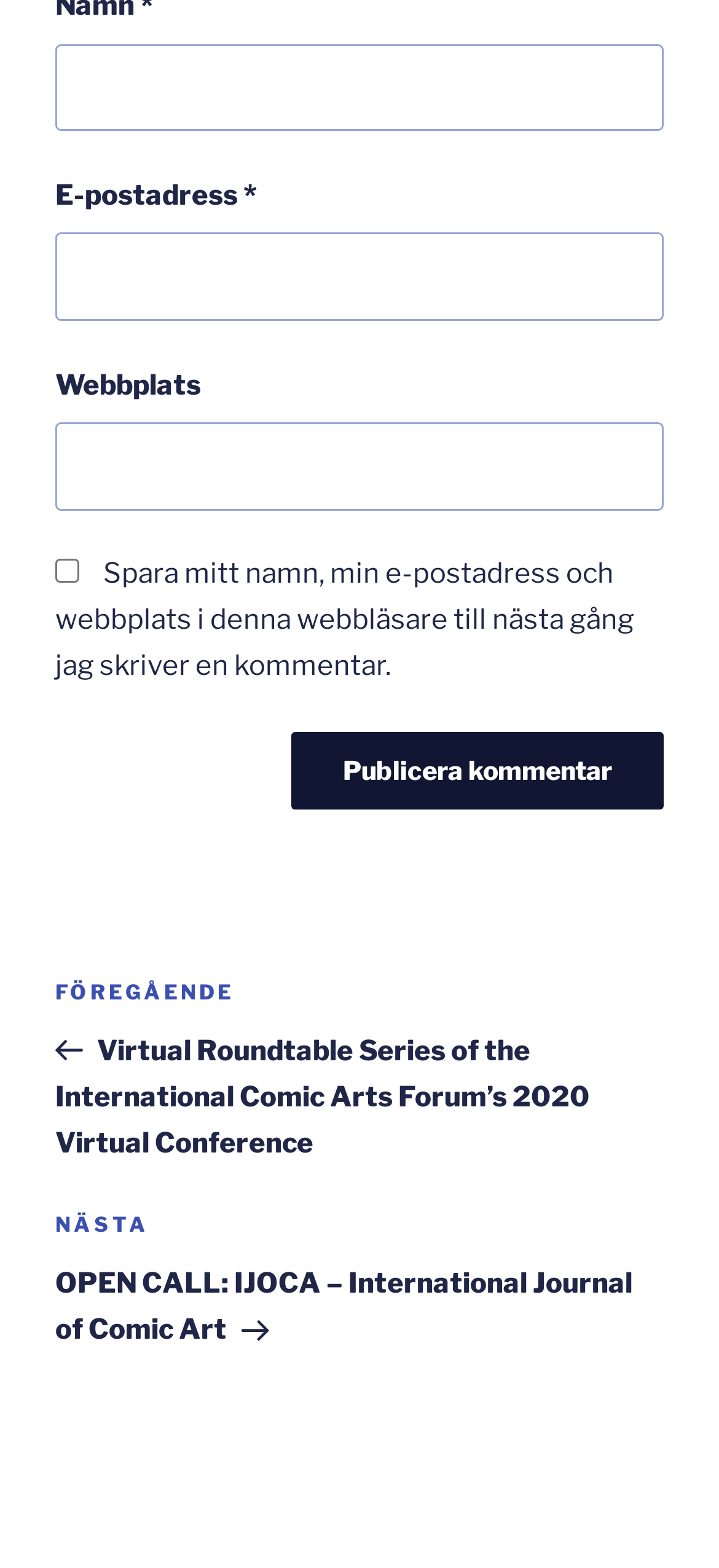Identify the bounding box for the UI element described as: "parent_node: E-postadress * aria-describedby="email-notes" name="email"". Ensure the coordinates are four float numbers between 0 and 1, formatted as [left, top, right, bottom].

[0.077, 0.149, 0.923, 0.205]